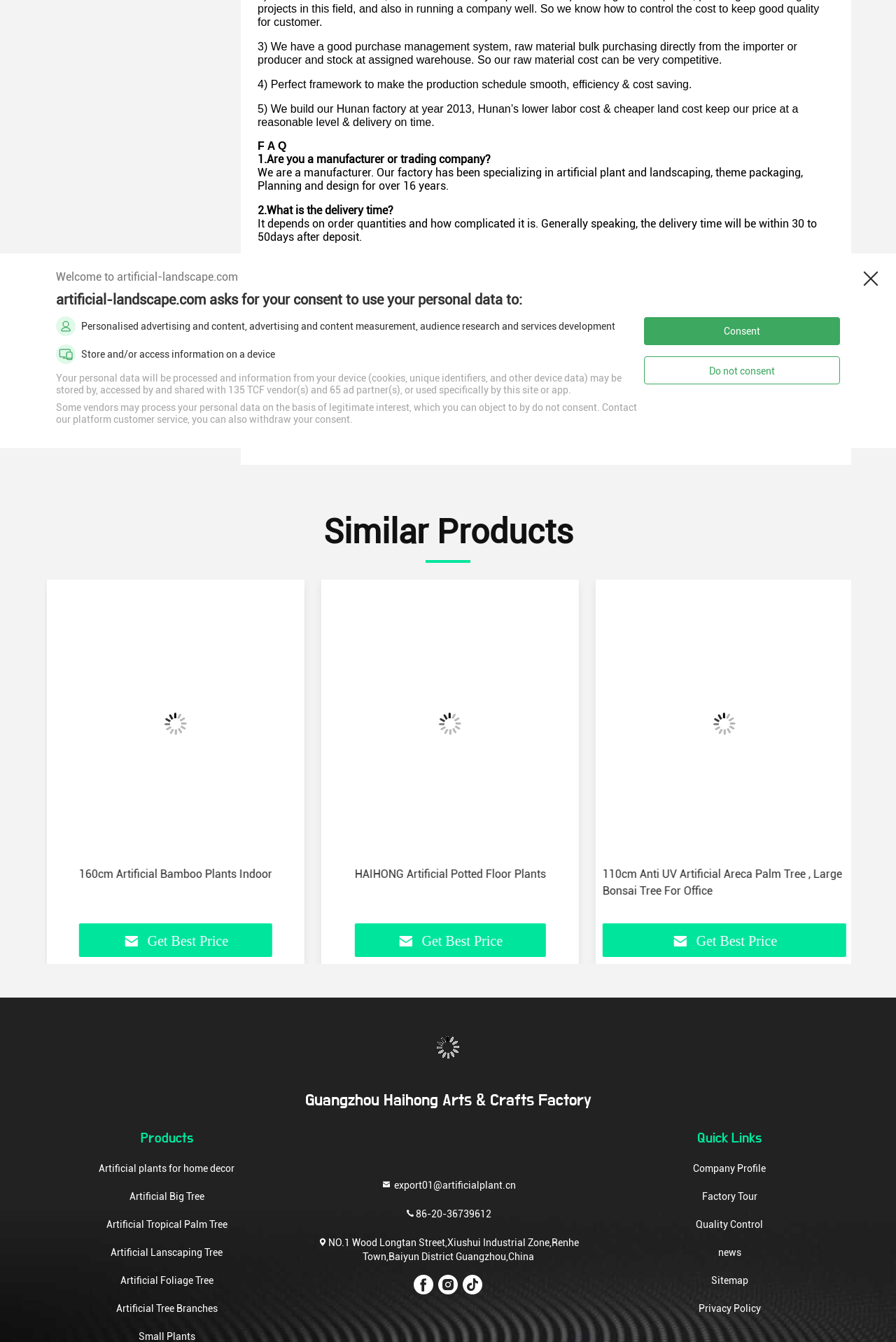What is the minimum order guideline?
Examine the image and provide an in-depth answer to the question.

I found the answer by reading the FAQ section, where it says 'We do have minimum order guidelines; however, we can be flexible depending on the specific request'.